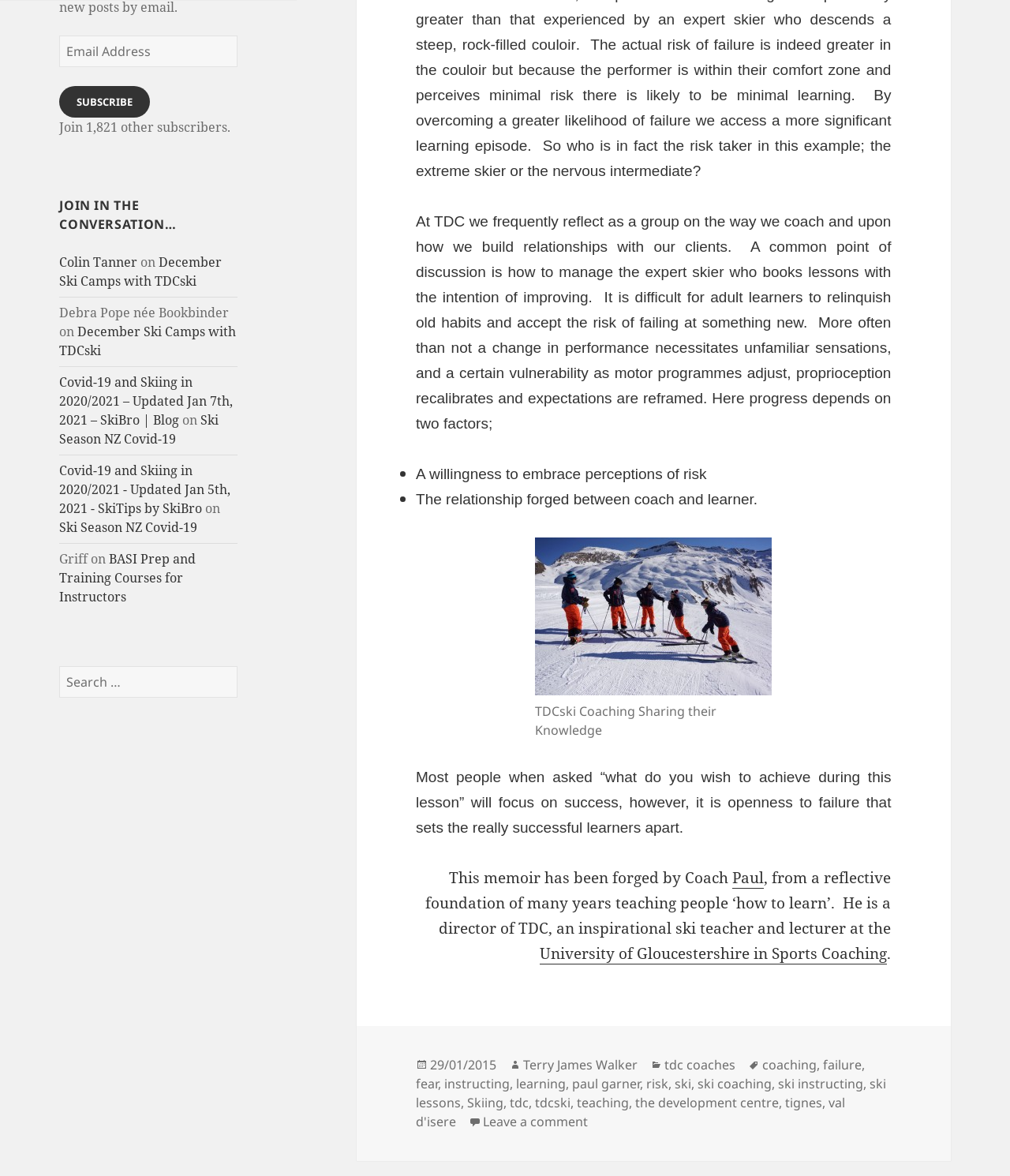Pinpoint the bounding box coordinates of the clickable element to carry out the following instruction: "Learn more about data processing and consent."

None